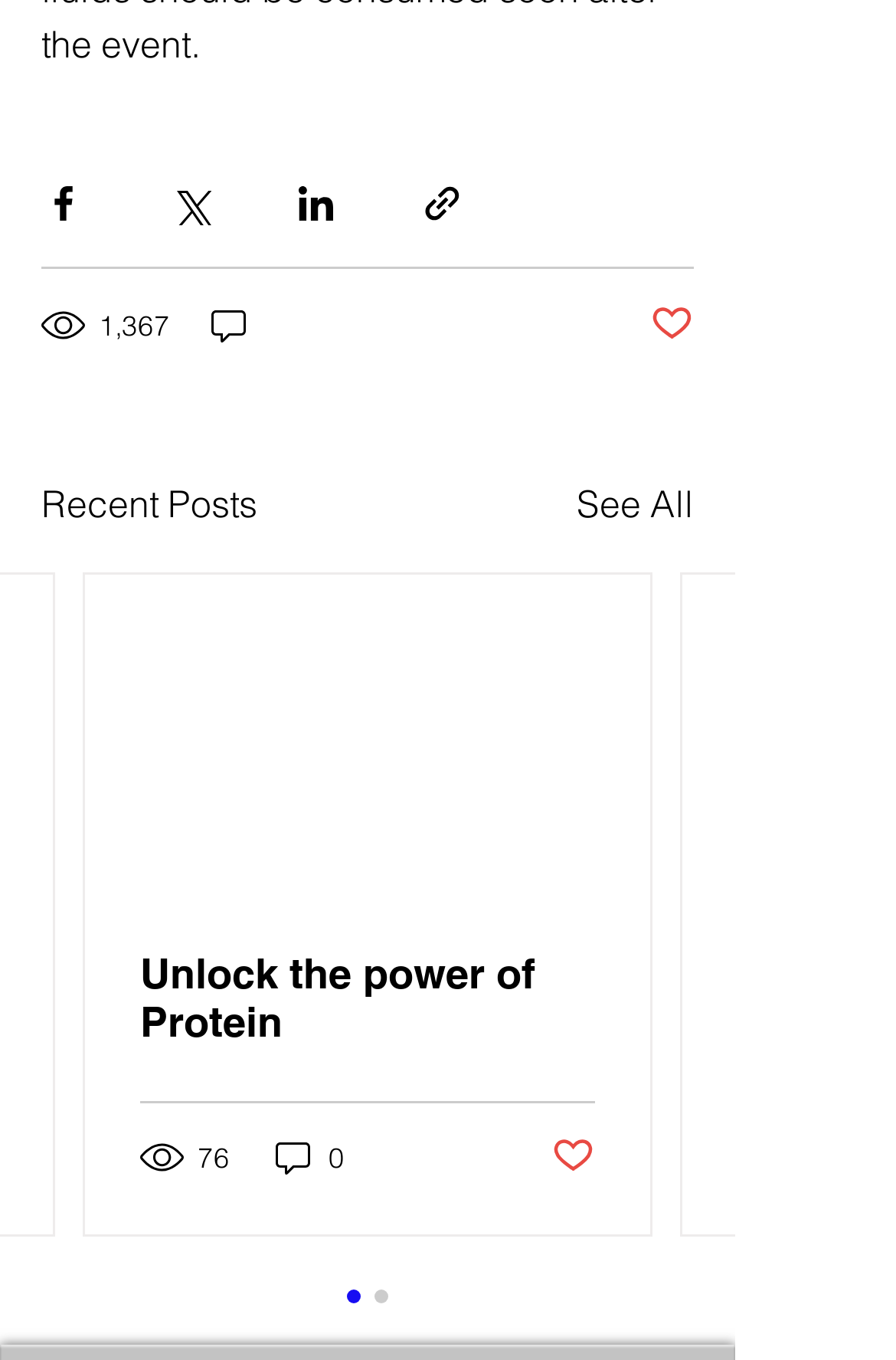Determine the bounding box coordinates of the section to be clicked to follow the instruction: "Read the article". The coordinates should be given as four float numbers between 0 and 1, formatted as [left, top, right, bottom].

[0.095, 0.423, 0.726, 0.657]